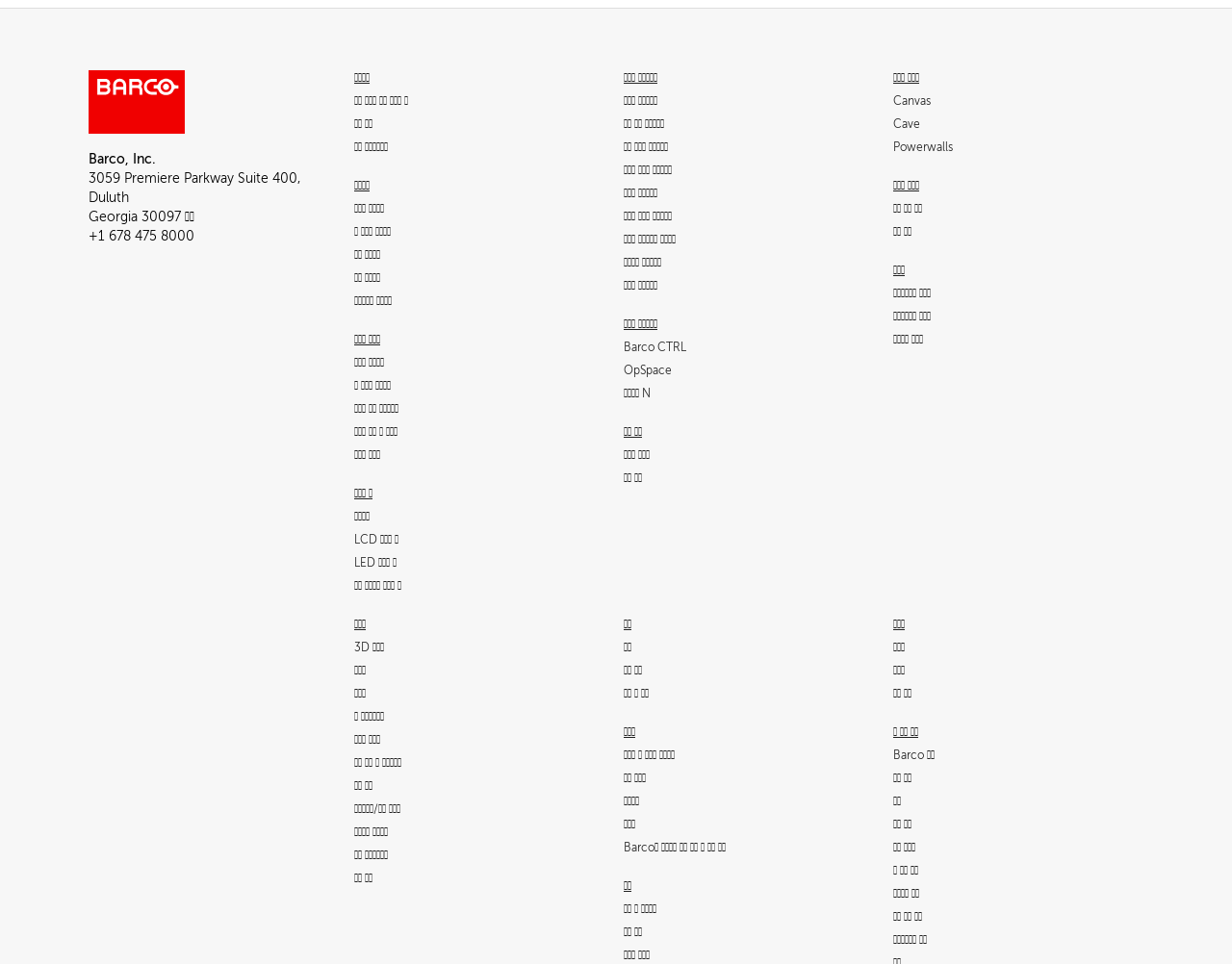Please reply to the following question with a single word or a short phrase:
What are the categories of products or services offered by the company?

Projection, Cinema Systems, Medical Displays, etc.